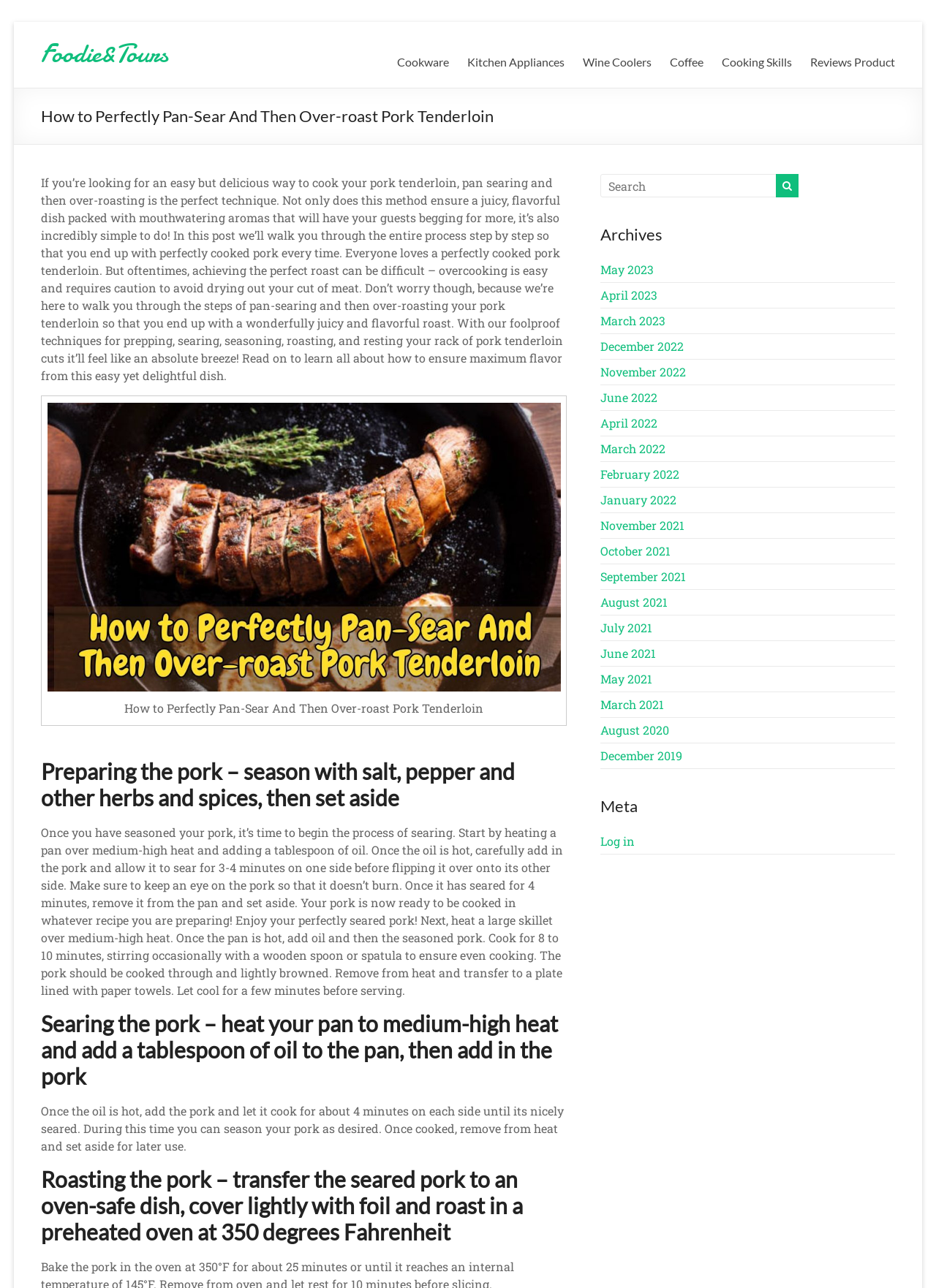How many steps are involved in cooking pork tenderloin?
Provide a detailed and well-explained answer to the question.

The webpage provides a step-by-step guide on how to cook pork tenderloin, including preparing the pork, searing the pork, and roasting the pork. Therefore, there are multiple steps involved in the cooking process.